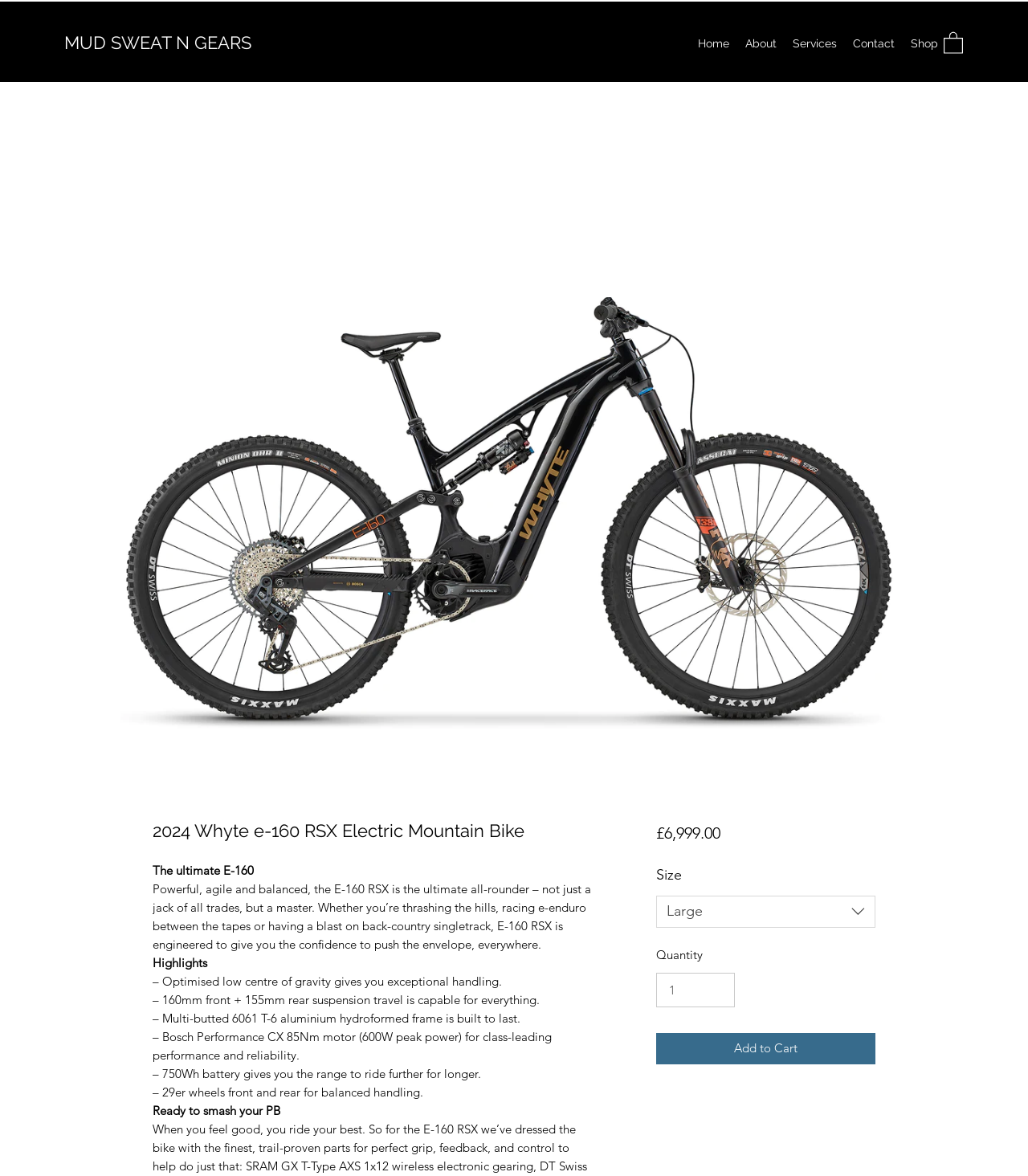Based on the image, please respond to the question with as much detail as possible:
What is the motor power of the bike?

The webpage mentions that the bike is equipped with a Bosch Performance CX motor, which has a power output of 85Nm, making it suitable for class-leading performance and reliability.